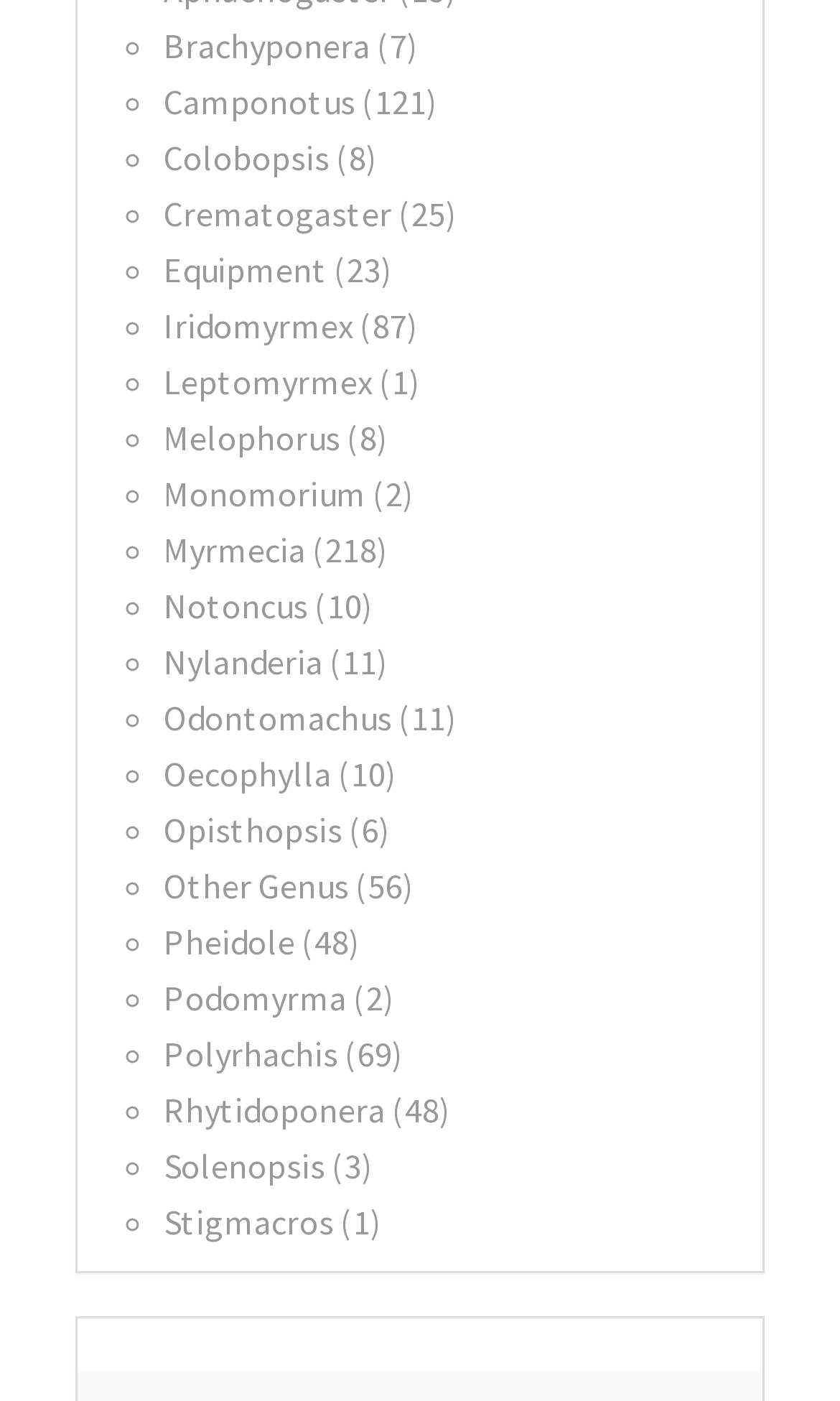Please study the image and answer the question comprehensively:
Is there an ant genus starting with 'O'?

I scanned the links on the webpage and found that there are three ant genera starting with the letter 'O', namely Odontomachus, Oecophylla, and Opisthopsis.